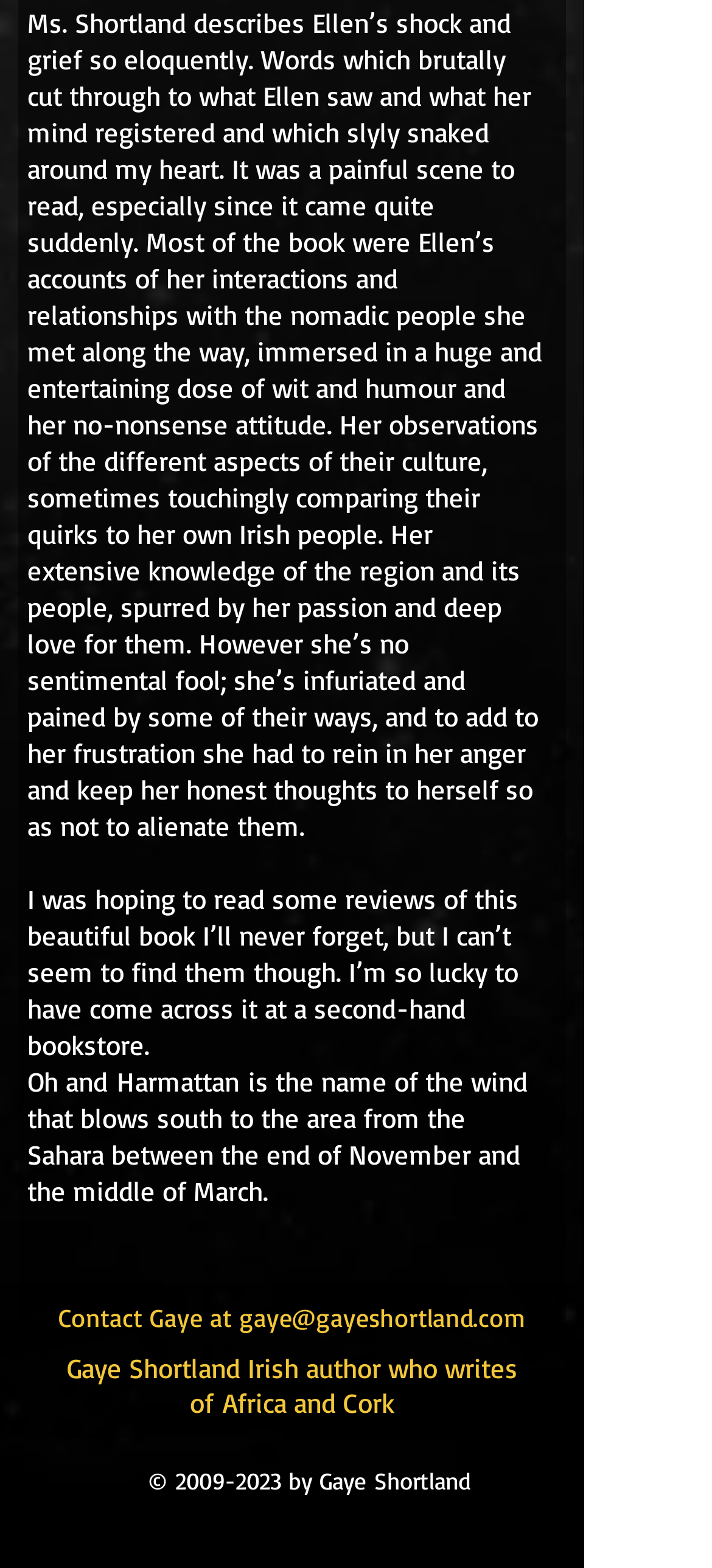Respond with a single word or phrase to the following question:
What is the author's name?

Gaye Shortland